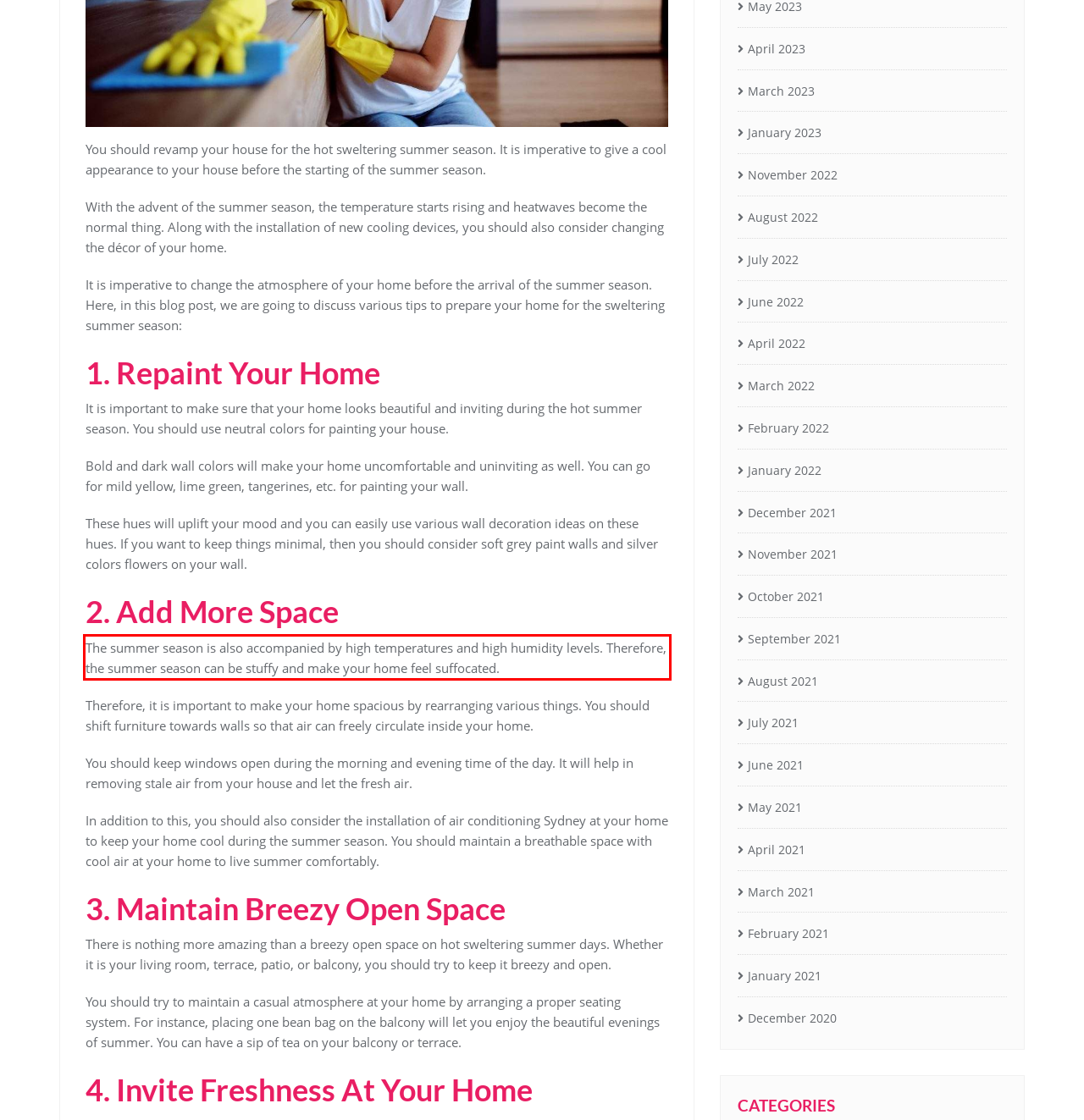Identify the text inside the red bounding box on the provided webpage screenshot by performing OCR.

The summer season is also accompanied by high temperatures and high humidity levels. Therefore, the summer season can be stuffy and make your home feel suffocated.